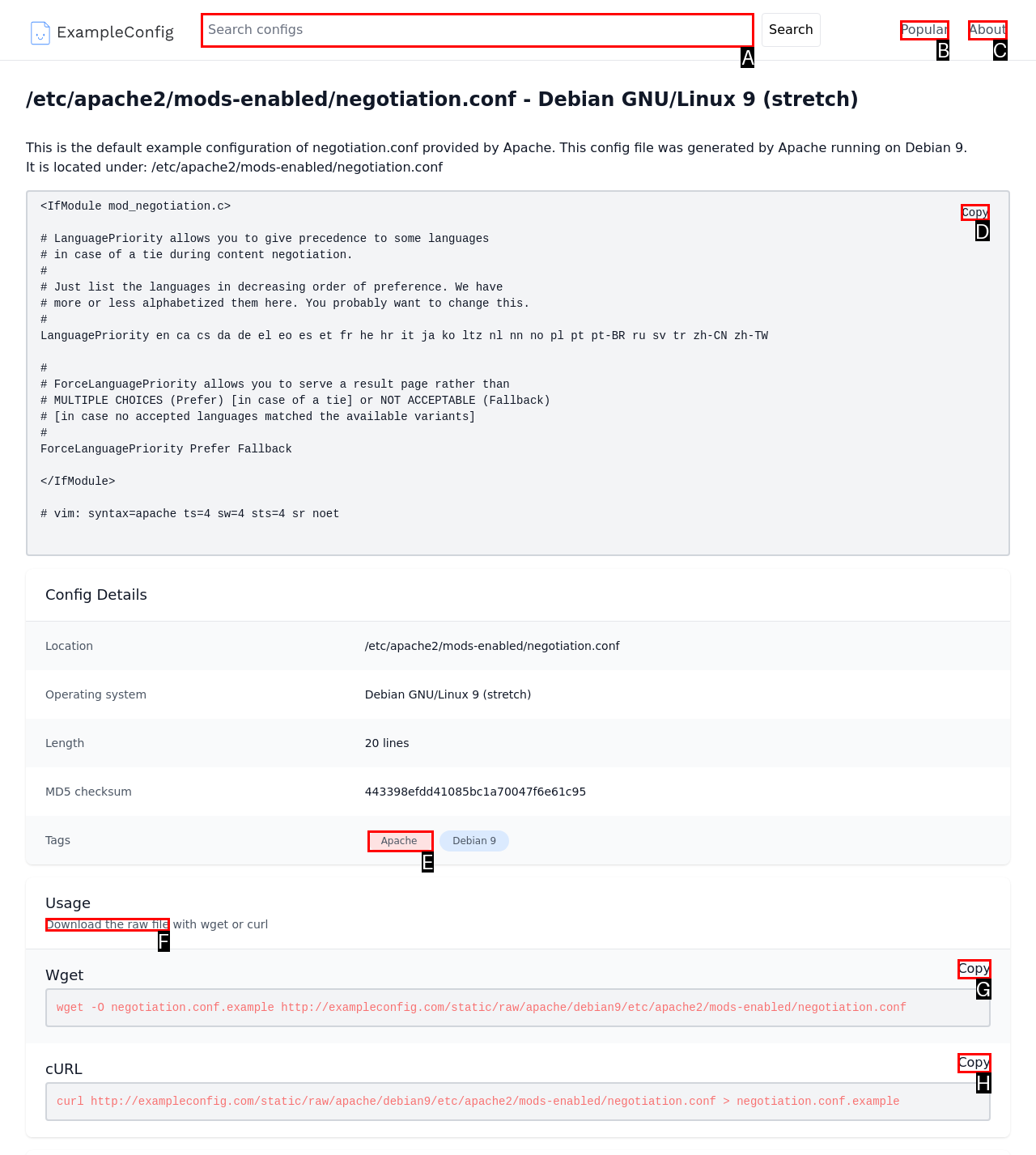Select the correct UI element to click for this task: Copy the code.
Answer using the letter from the provided options.

D